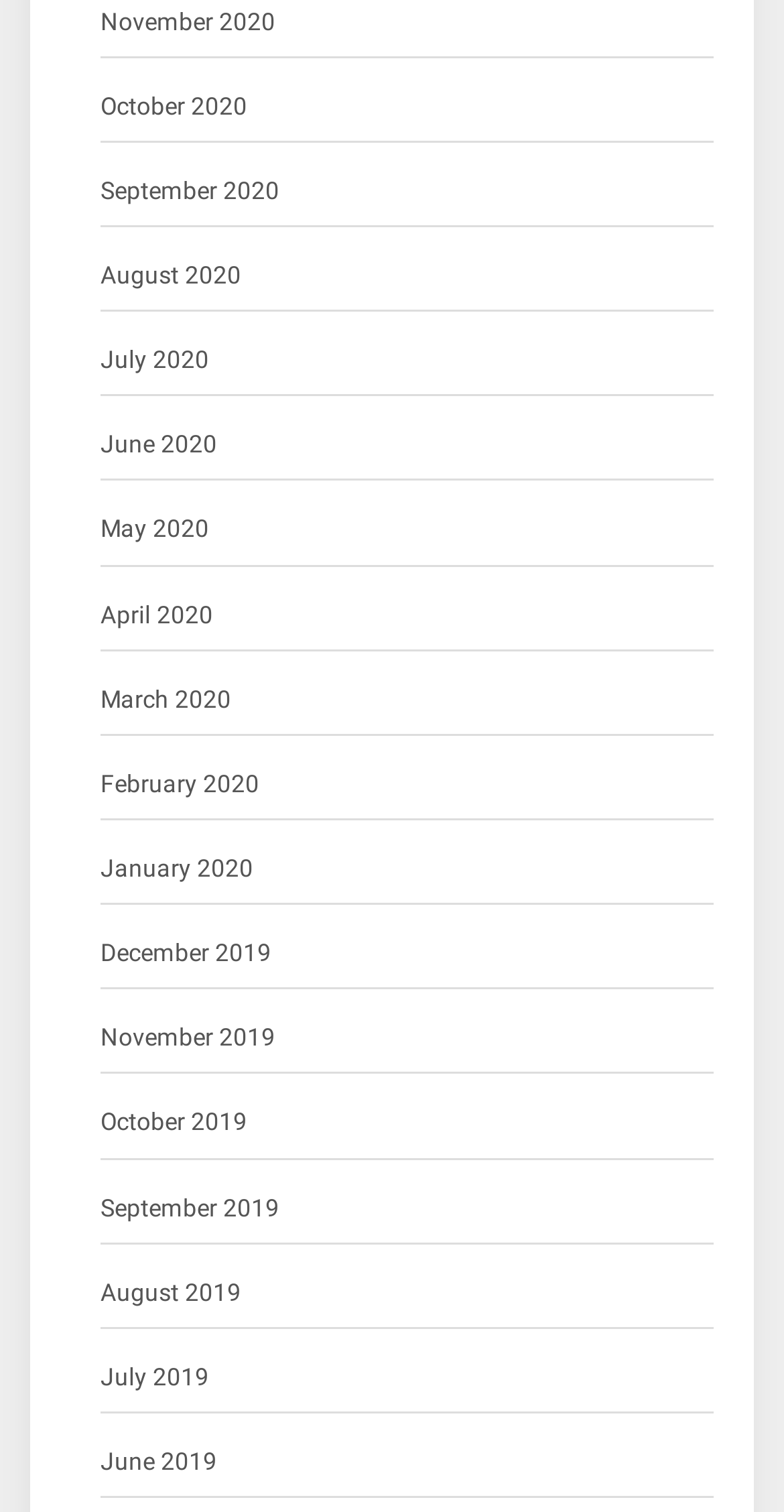Please find the bounding box coordinates of the section that needs to be clicked to achieve this instruction: "Search for something".

None